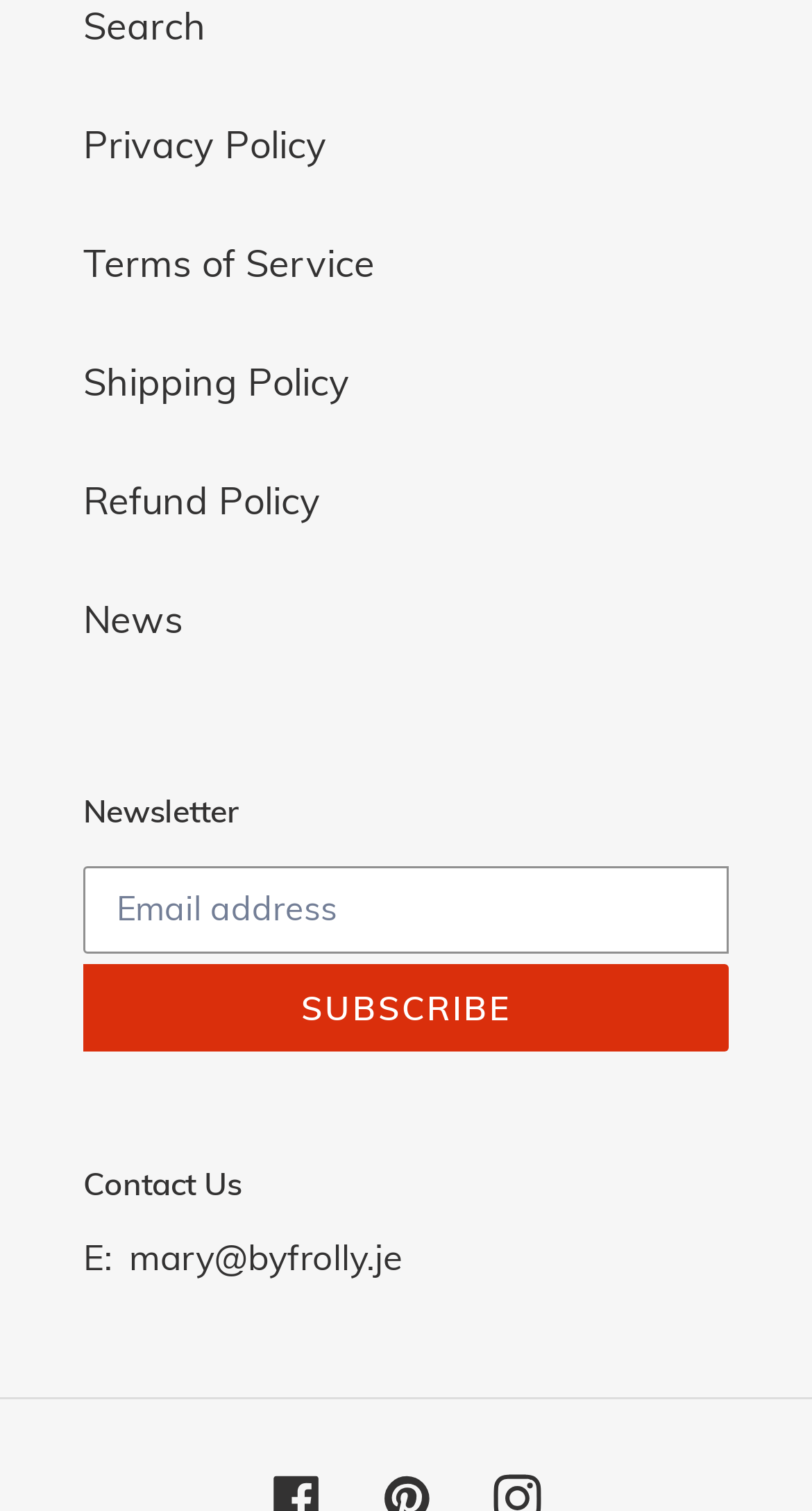Determine the coordinates of the bounding box that should be clicked to complete the instruction: "Subscribe to the newsletter". The coordinates should be represented by four float numbers between 0 and 1: [left, top, right, bottom].

[0.103, 0.638, 0.897, 0.696]